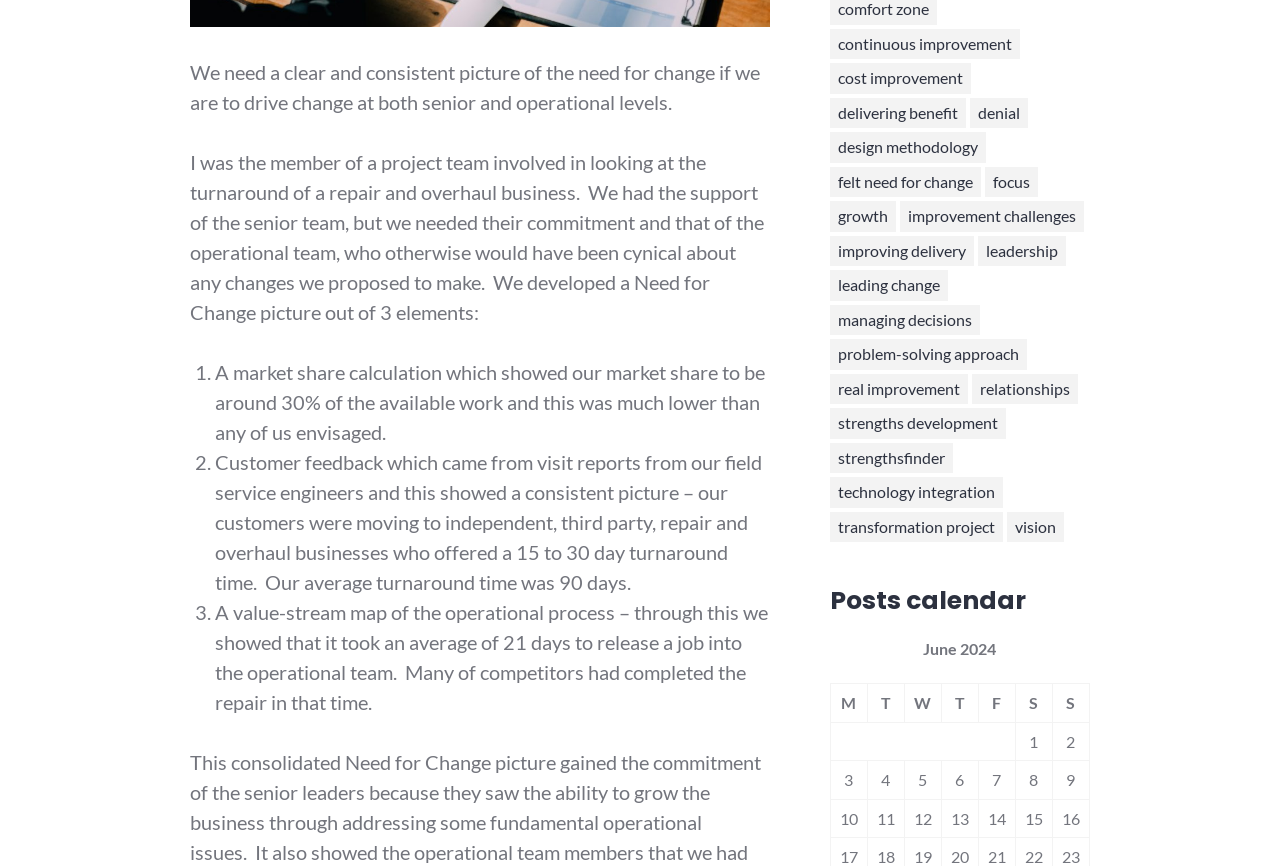Kindly determine the bounding box coordinates for the clickable area to achieve the given instruction: "Click on the 'HOME' link".

None